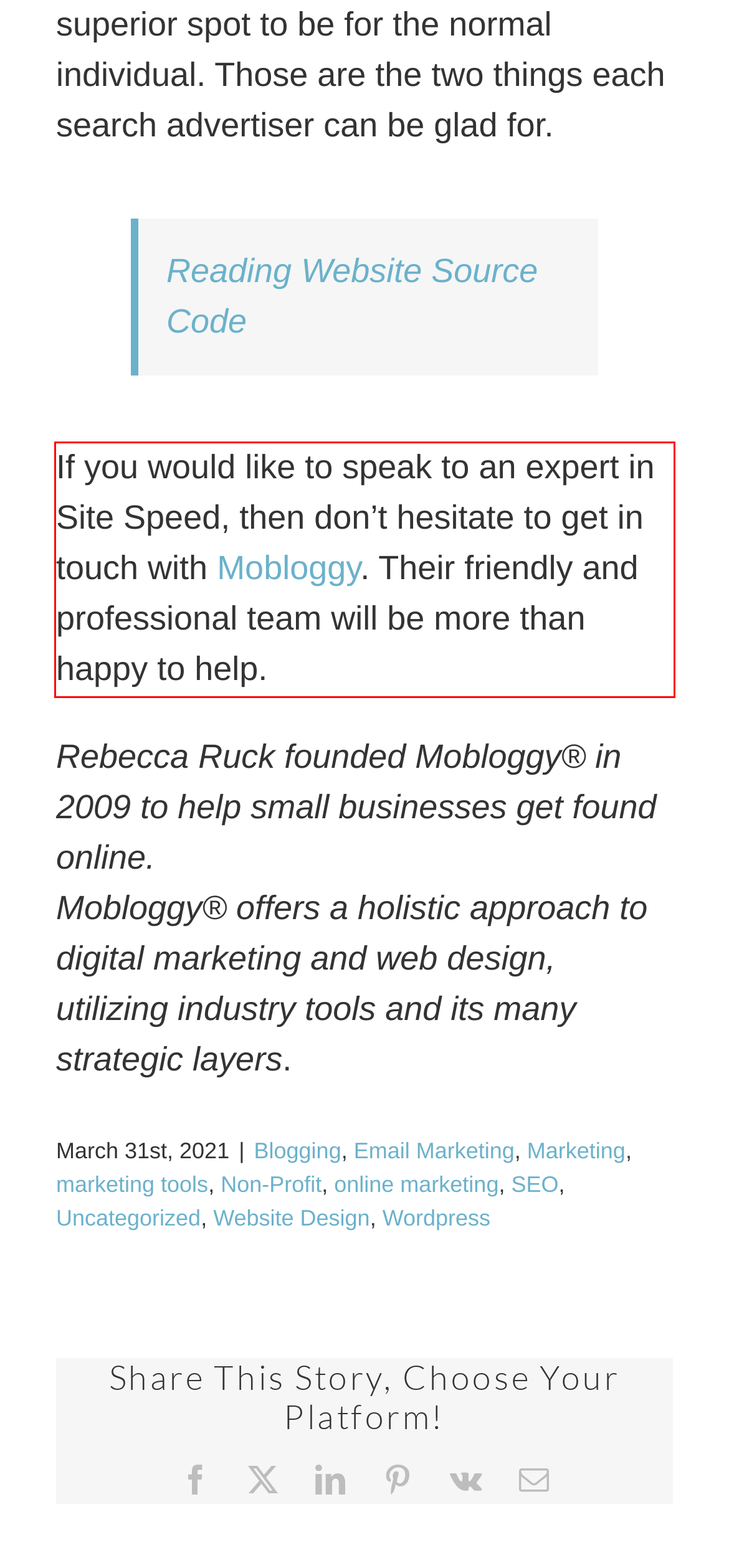Identify the red bounding box in the webpage screenshot and perform OCR to generate the text content enclosed.

If you would like to speak to an expert in Site Speed, then don’t hesitate to get in touch with Mobloggy. Their friendly and professional team will be more than happy to help.